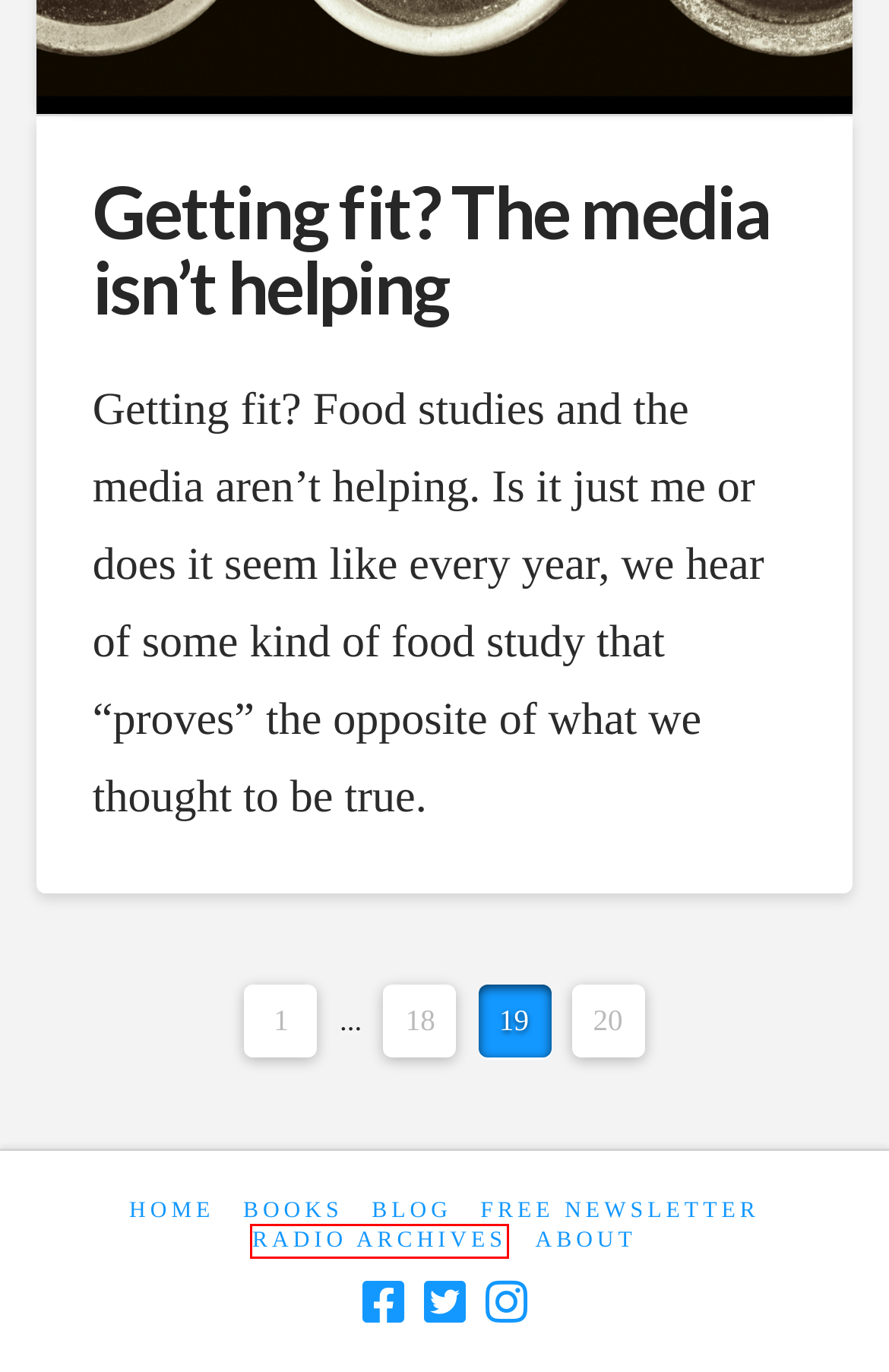Given a screenshot of a webpage with a red bounding box highlighting a UI element, choose the description that best corresponds to the new webpage after clicking the element within the red bounding box. Here are your options:
A. Christian Fitness - Body Tithe University
B. Is timing really everything when getting fit? - BTU
C. Getting fit? The media isn't helping - BTU
D. Cheat on your diet with these 5 tips. - BTU
E. How much should you eat? - BTU
F. BOOKS - BTU
G. Radio Archives - BTU
H. Hello. I'm Matthew Pryor. - BTU

G